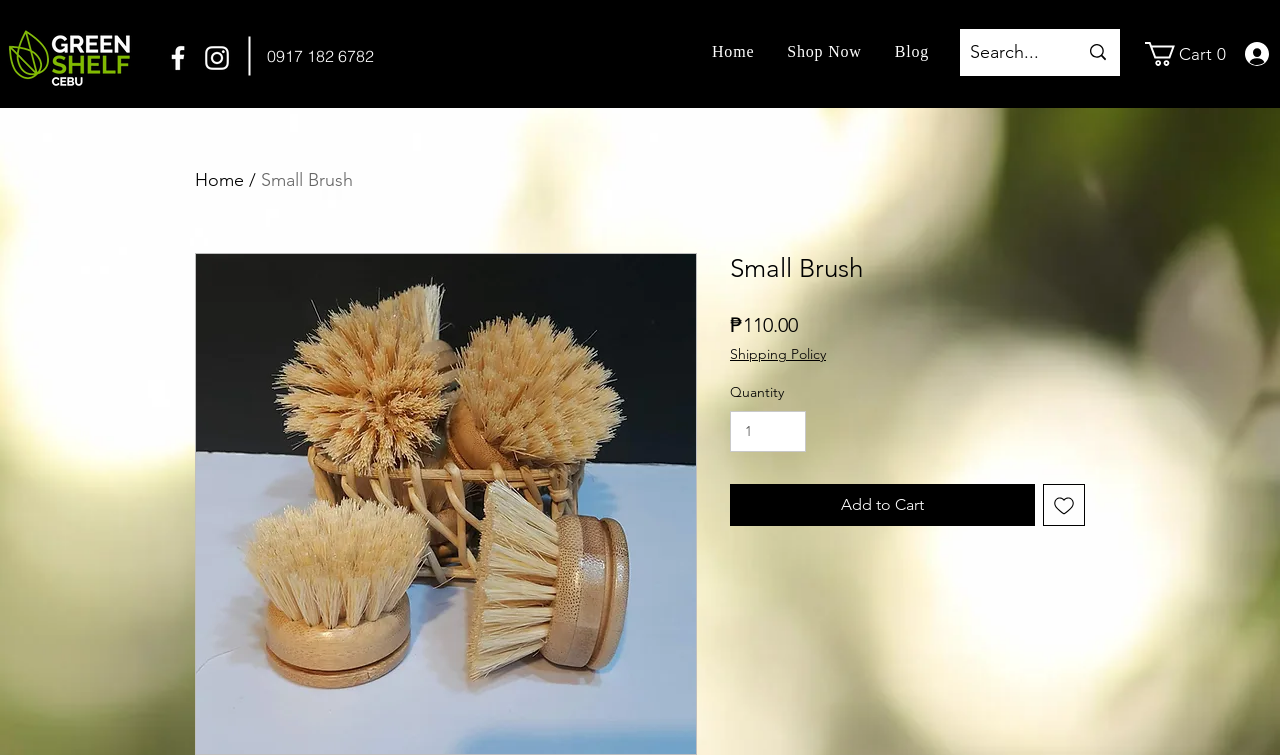Please determine the bounding box coordinates of the section I need to click to accomplish this instruction: "Check shipping policy".

[0.57, 0.457, 0.645, 0.481]